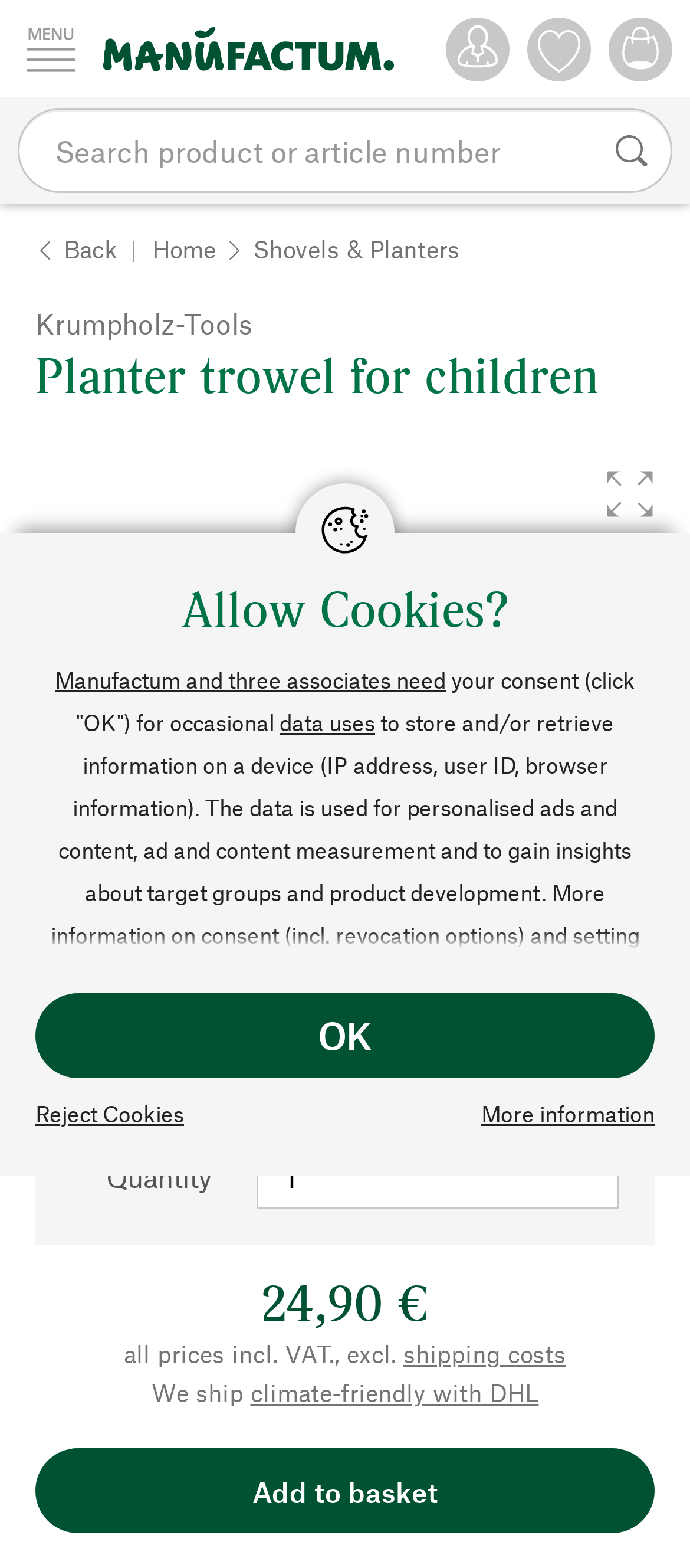Find the bounding box of the UI element described as: "name="query" placeholder="Search NCpedia"". The bounding box coordinates should be given as four float values between 0 and 1, i.e., [left, top, right, bottom].

None